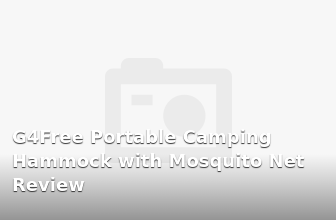Give a one-word or one-phrase response to the question:
What is the benefit of the hammock's portability?

Easy setup